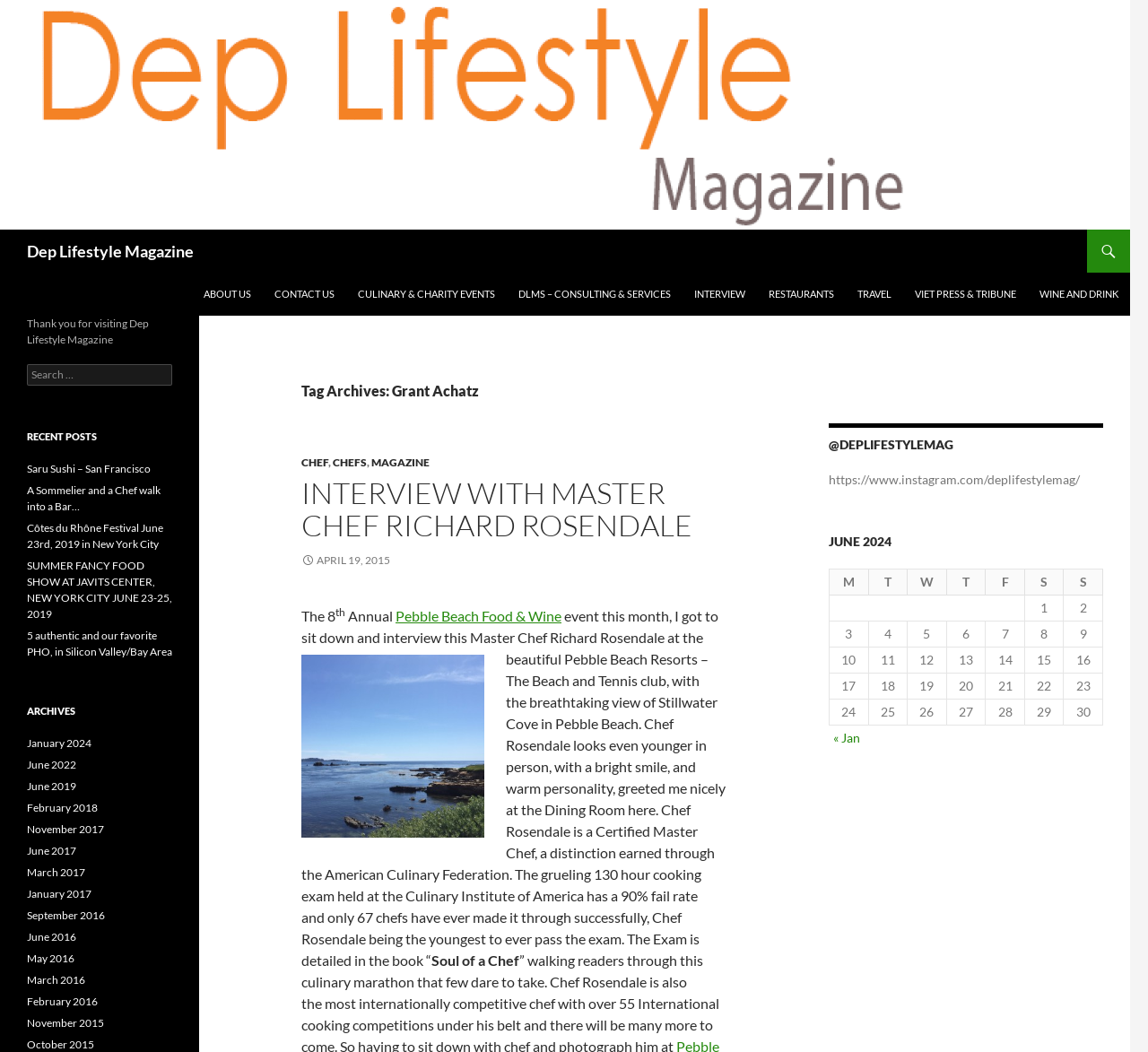From the webpage screenshot, predict the bounding box of the UI element that matches this description: "Spider-Woman, Jessica Drew".

None